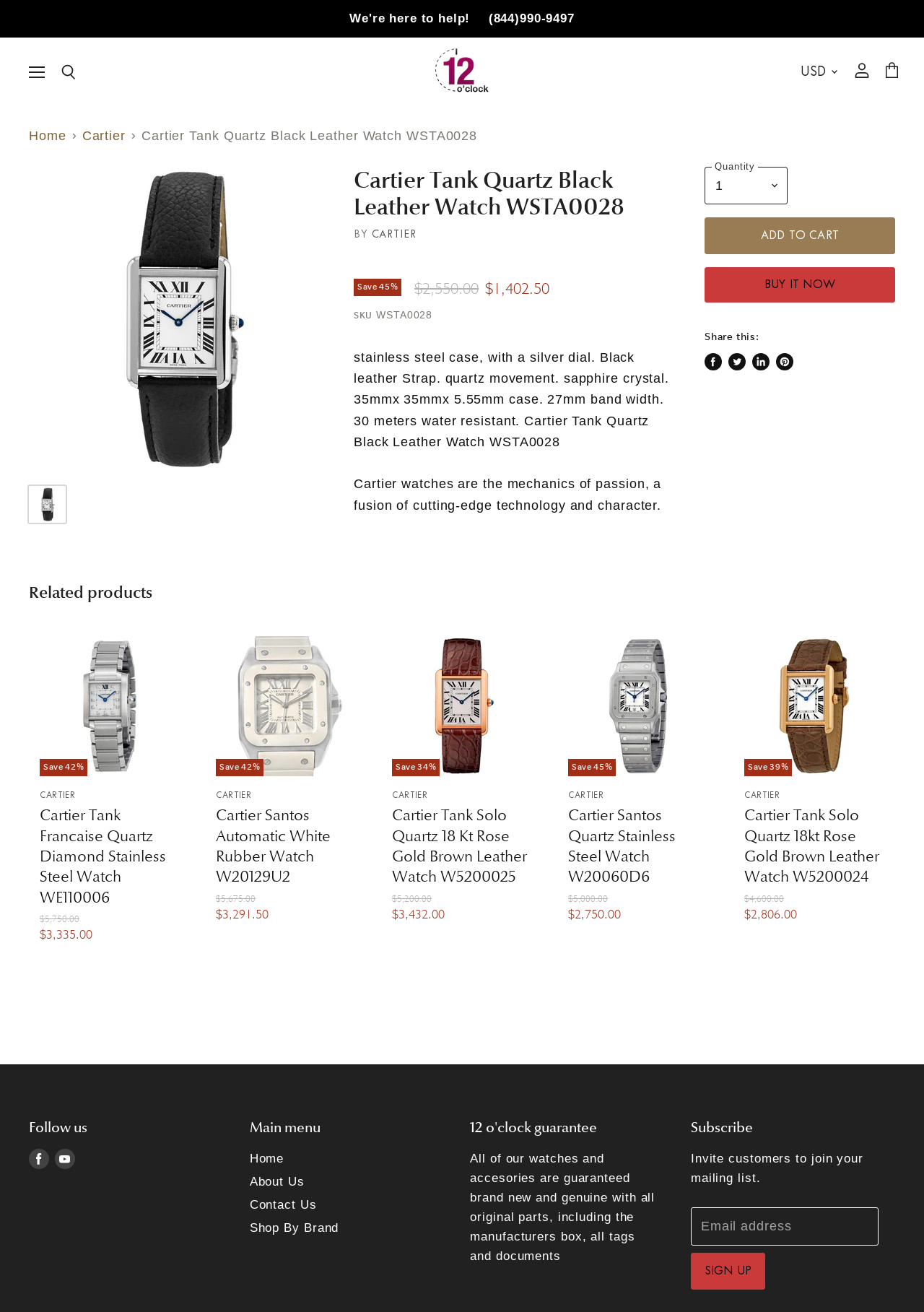What is the price of the watch after discount?
Based on the screenshot, provide a one-word or short-phrase response.

$1,402.50